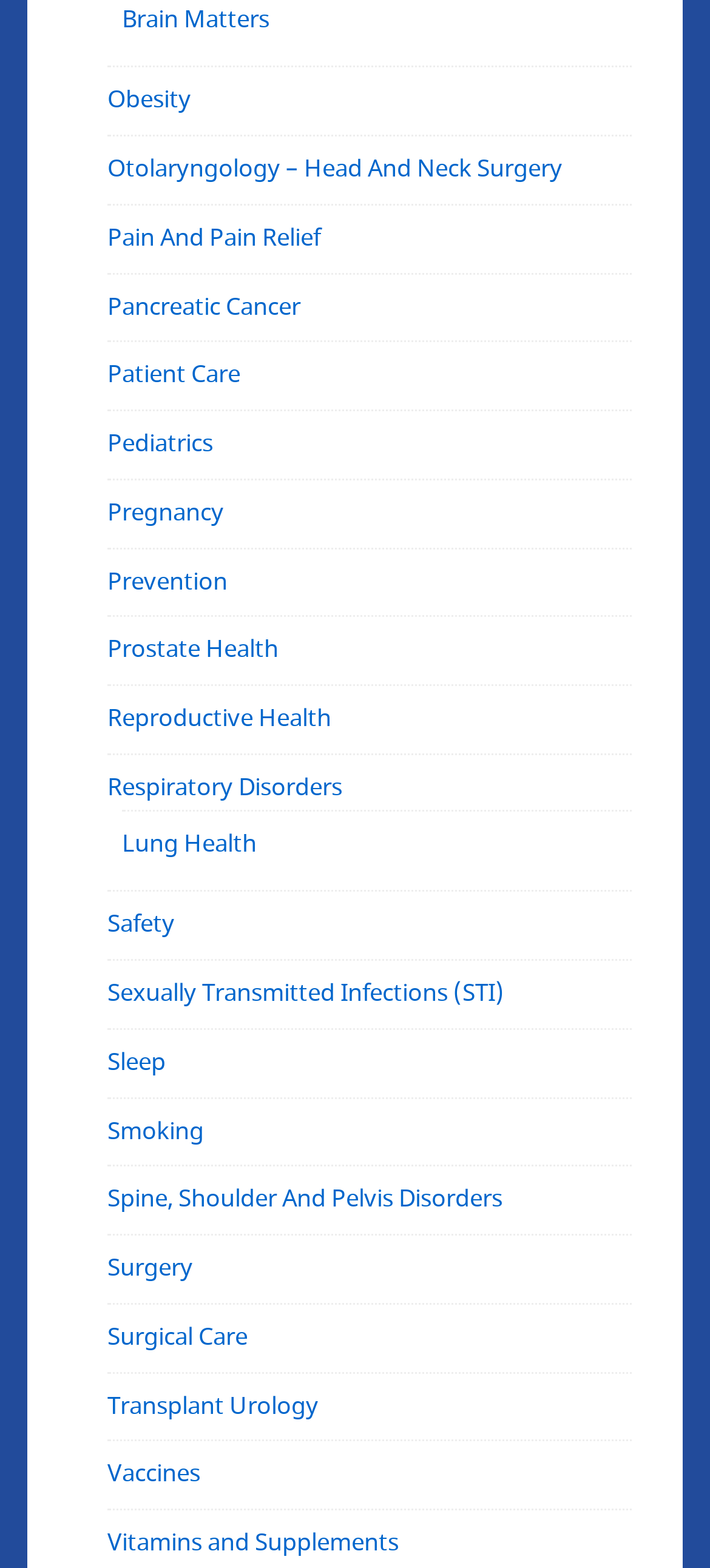Based on the visual content of the image, answer the question thoroughly: Is 'Surgery' a subcategory of 'Surgical Care'?

I examined the links on the webpage and found that 'Surgery' and 'Surgical Care' are separate links, not nested within each other. Therefore, 'Surgery' is not a subcategory of 'Surgical Care'.